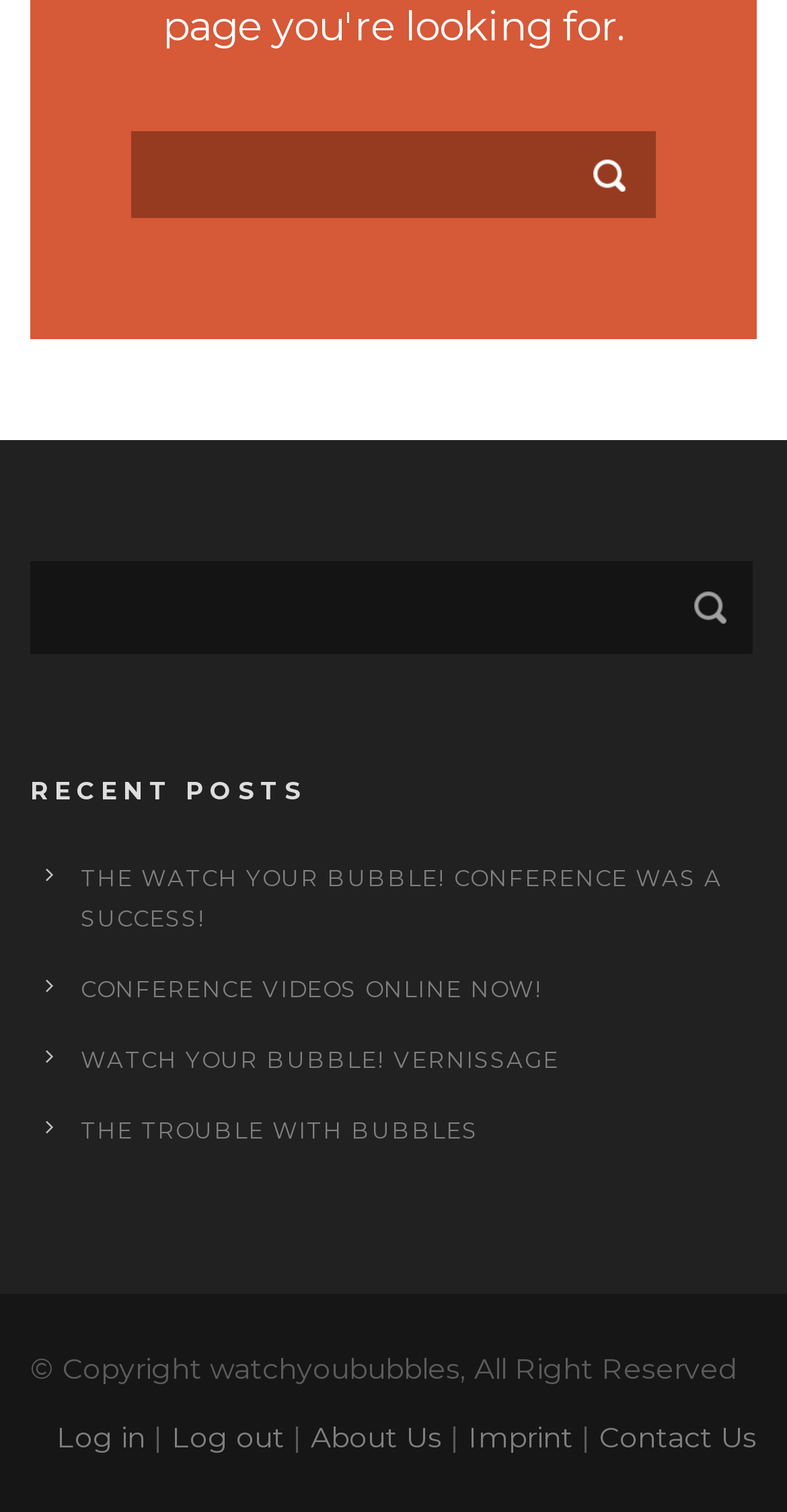Please specify the coordinates of the bounding box for the element that should be clicked to carry out this instruction: "read recent posts". The coordinates must be four float numbers between 0 and 1, formatted as [left, top, right, bottom].

[0.038, 0.513, 0.962, 0.534]